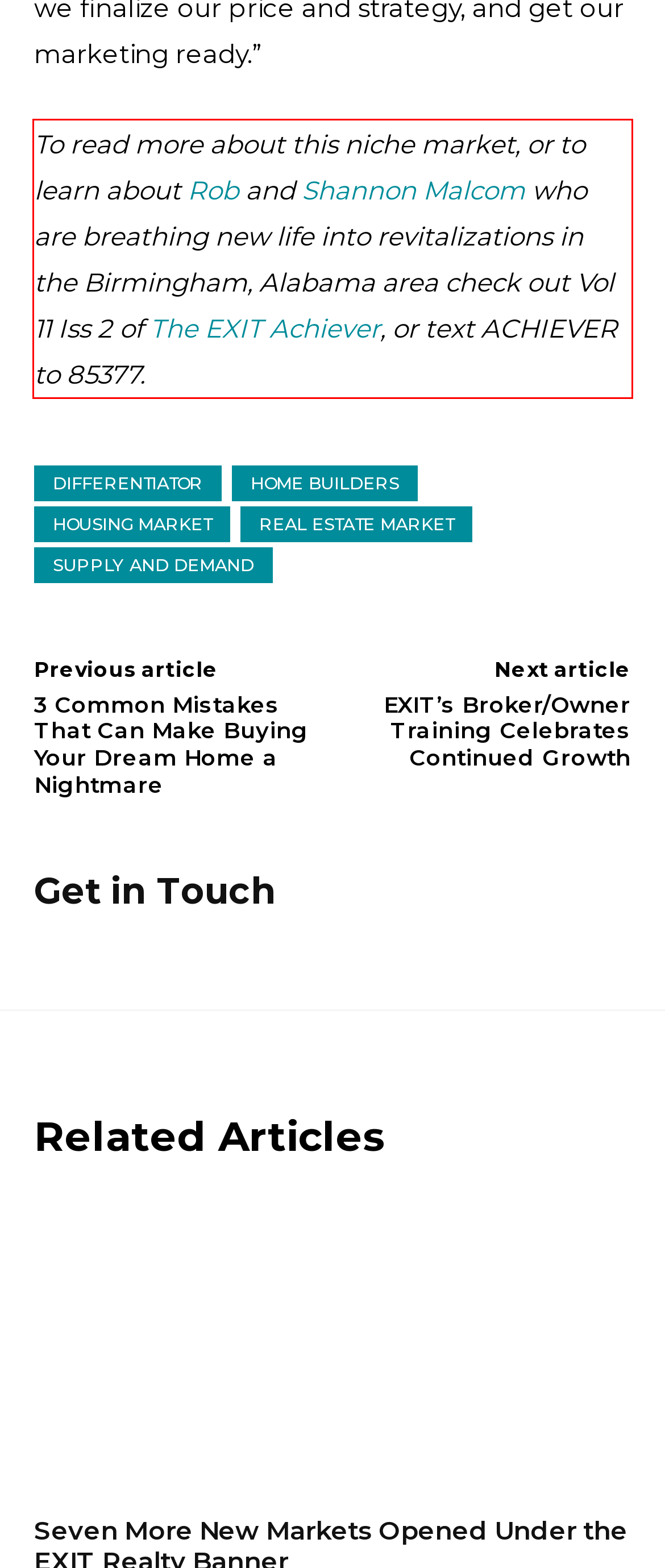There is a UI element on the webpage screenshot marked by a red bounding box. Extract and generate the text content from within this red box.

To read more about this niche market, or to learn about Rob and Shannon Malcom who are breathing new life into revitalizations in the Birmingham, Alabama area check out Vol 11 Iss 2 of The EXIT Achiever, or text ACHIEVER to 85377.